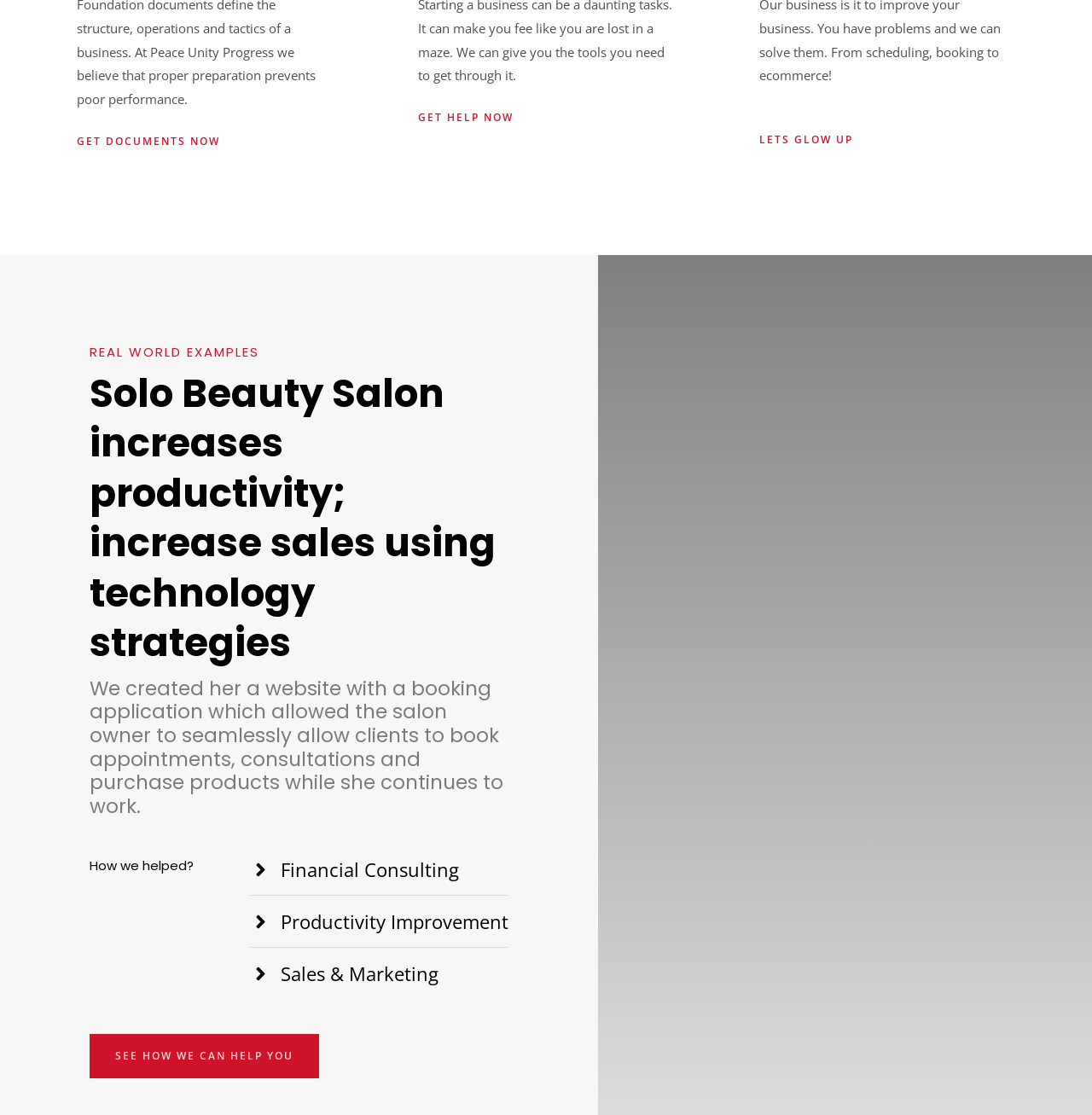What services are offered by the company?
Carefully examine the image and provide a detailed answer to the question.

The webpage lists three services offered by the company, which are Financial Consulting, Productivity Improvement, and Sales & Marketing, as indicated by the StaticText elements with these labels.